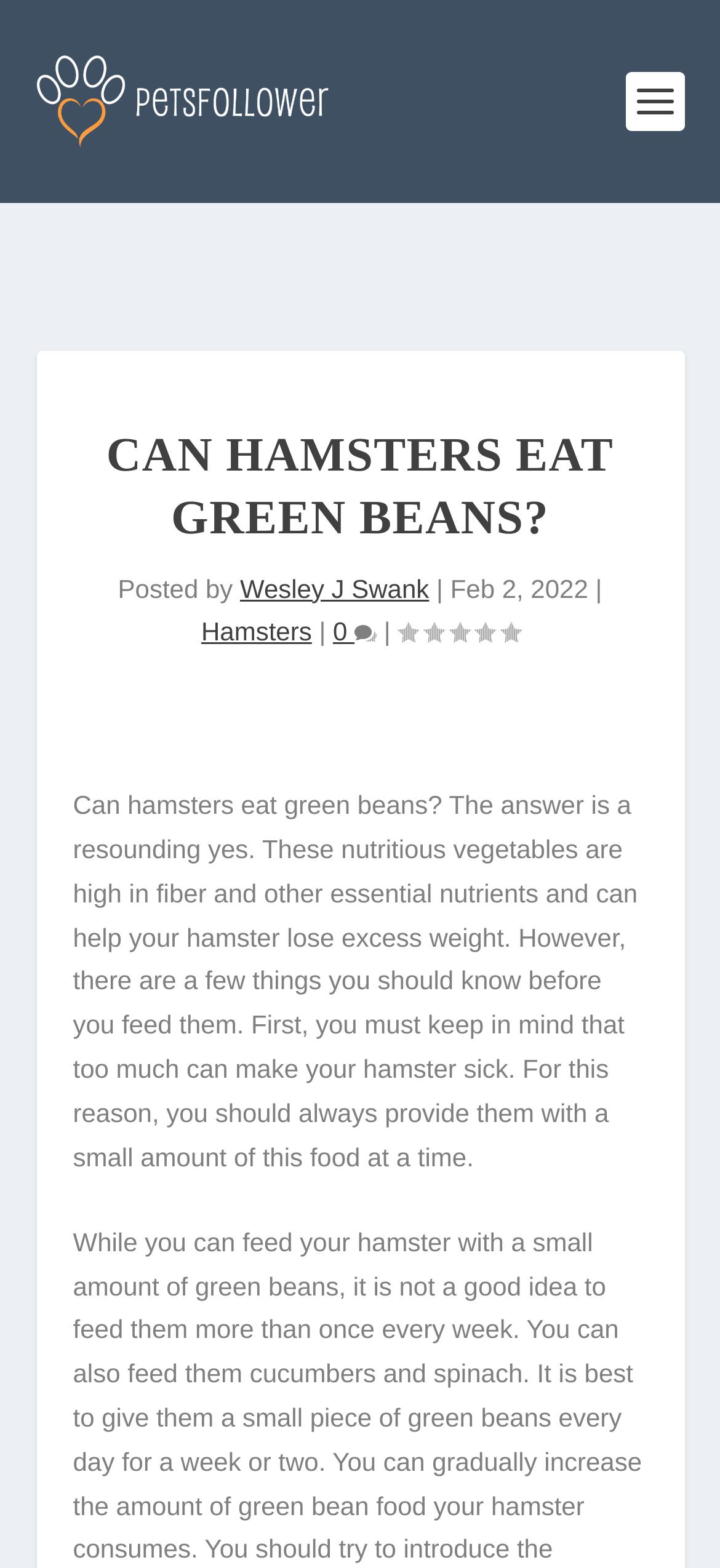Observe the image and answer the following question in detail: What is the topic of this article?

I found the topic of the article by looking at the main heading 'CAN HAMSTERS EAT GREEN BEANS?' and the subsequent text, which discusses whether hamsters can eat green beans and the benefits and precautions of doing so.